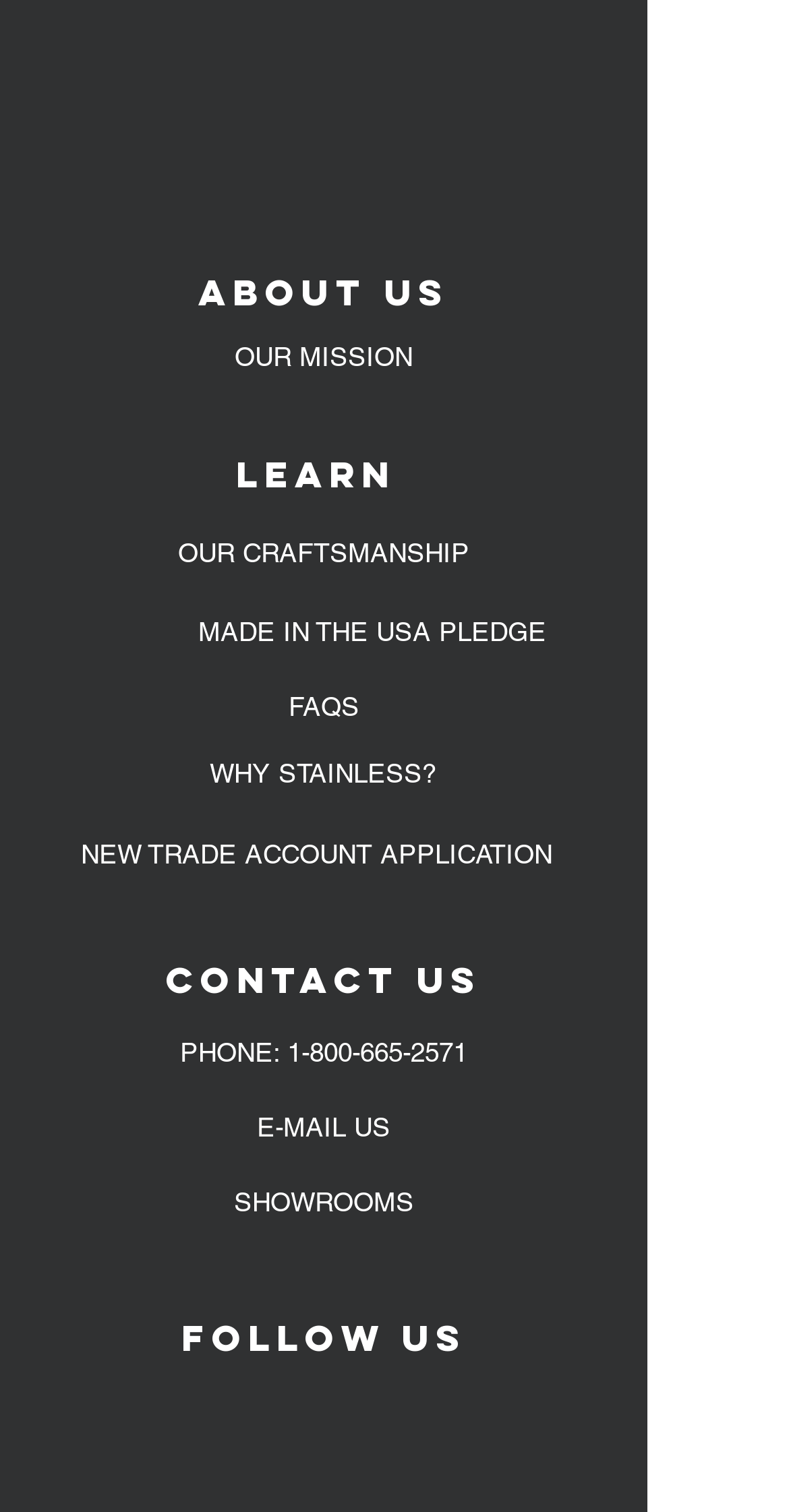Find the bounding box coordinates of the clickable element required to execute the following instruction: "Explore our craftsmanship". Provide the coordinates as four float numbers between 0 and 1, i.e., [left, top, right, bottom].

[0.197, 0.342, 0.623, 0.391]